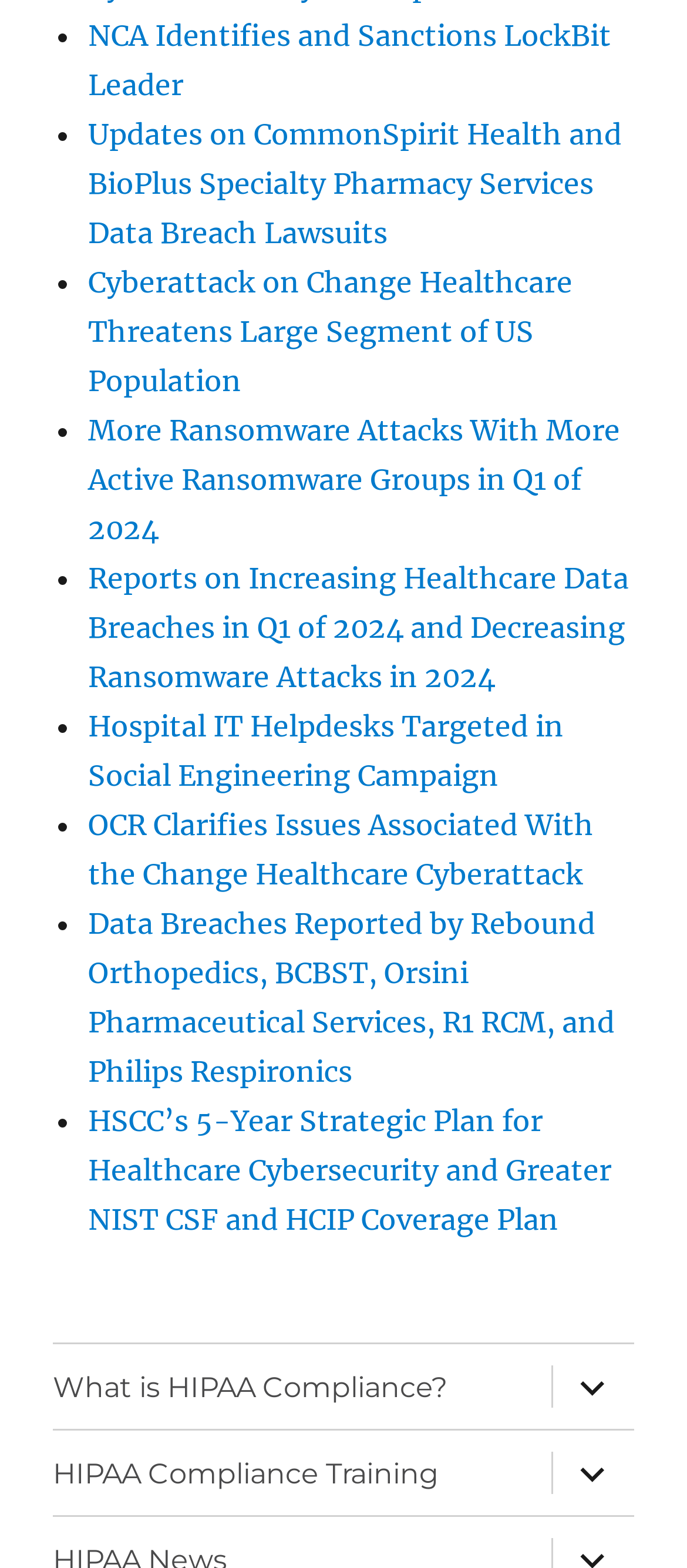Using the provided element description "expand child menu", determine the bounding box coordinates of the UI element.

[0.8, 0.857, 0.923, 0.911]